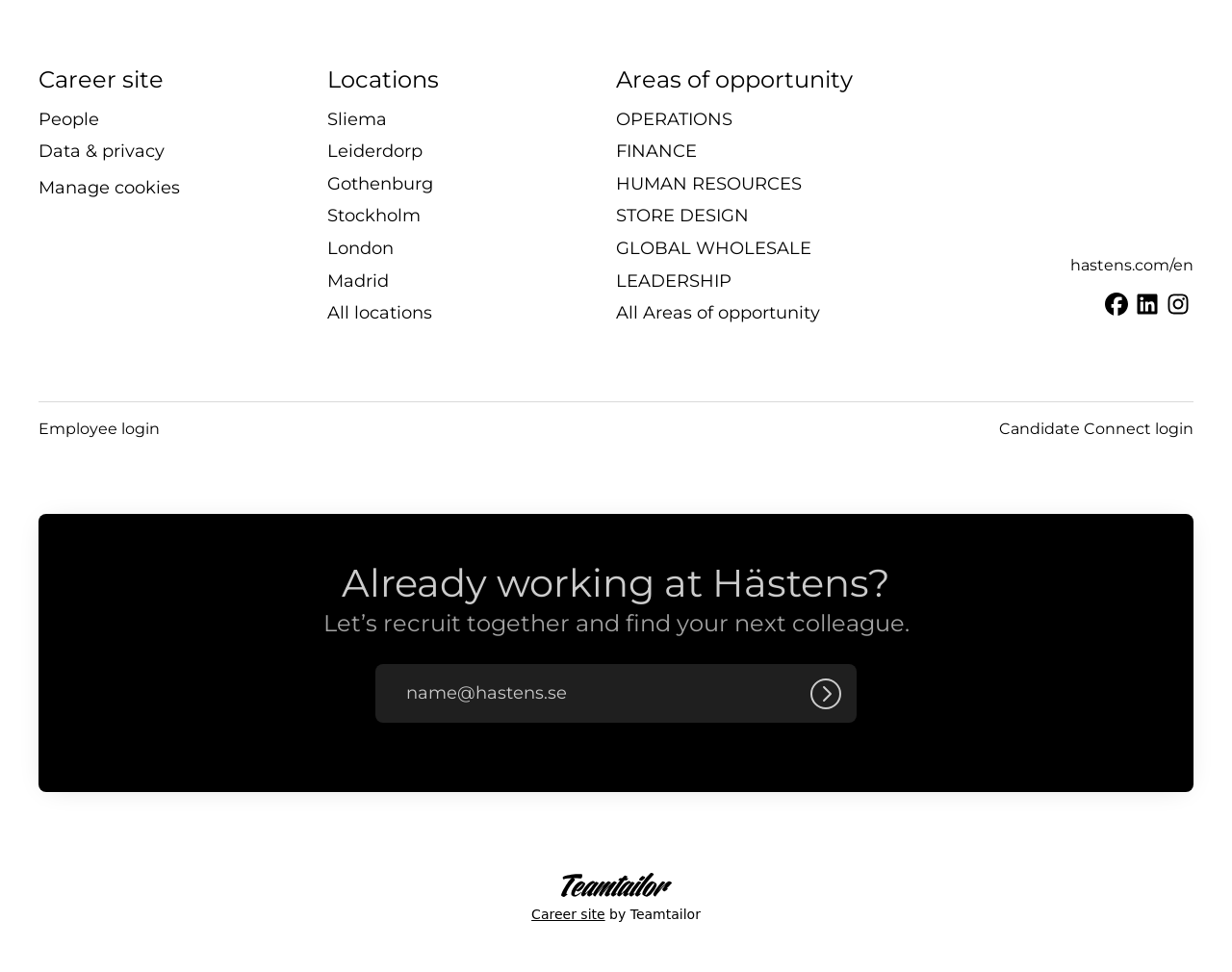Bounding box coordinates are given in the format (top-left x, top-left y, bottom-right x, bottom-right y). All values should be floating point numbers between 0 and 1. Provide the bounding box coordinate for the UI element described as: Gothenburg

[0.266, 0.174, 0.352, 0.204]